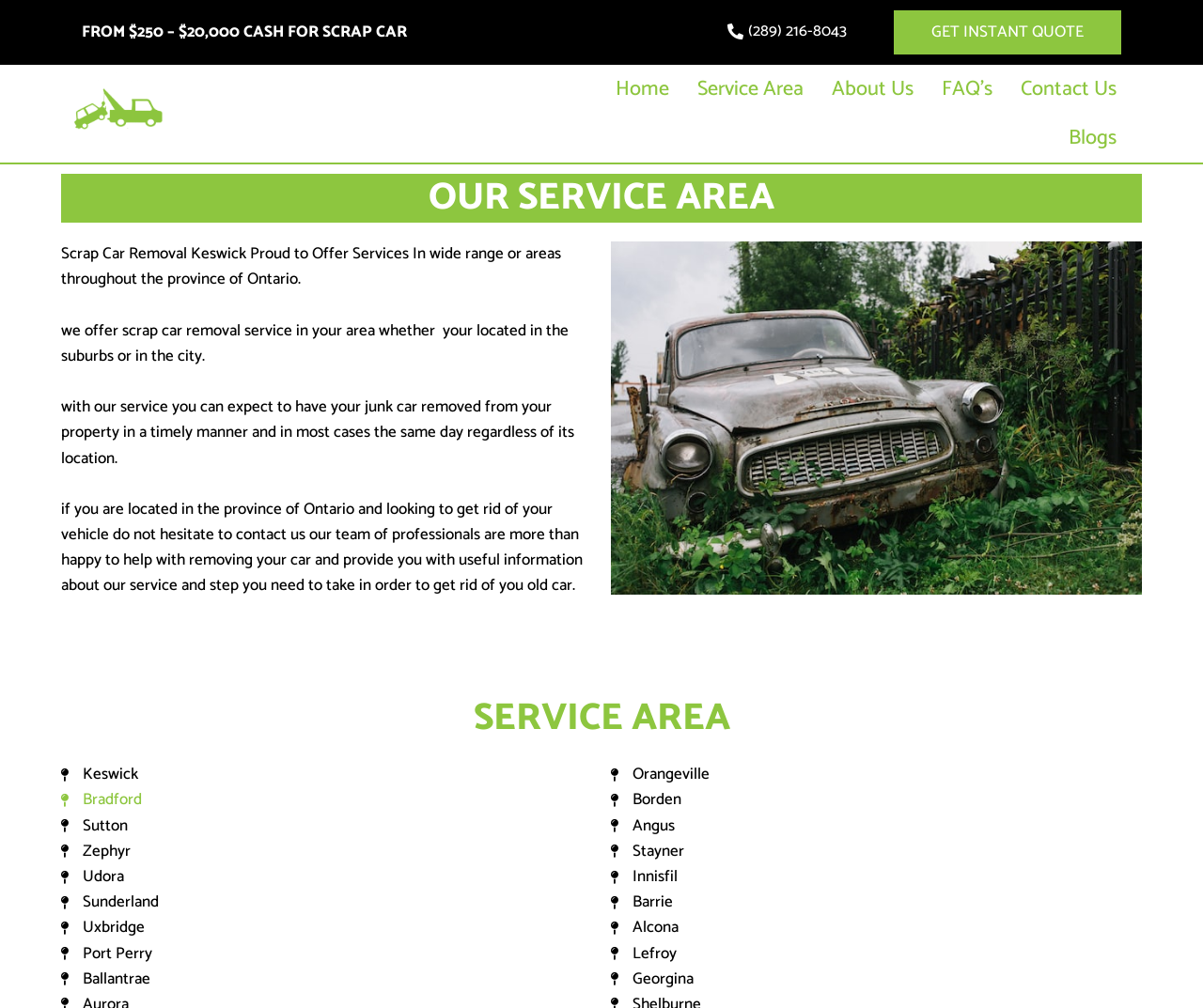How many areas are listed as service areas?
Give a detailed response to the question by analyzing the screenshot.

The answer can be found by counting the number of StaticText elements that list specific areas, such as Keswick, Bradford, Sutton, and others, which total 20 areas listed as service areas.